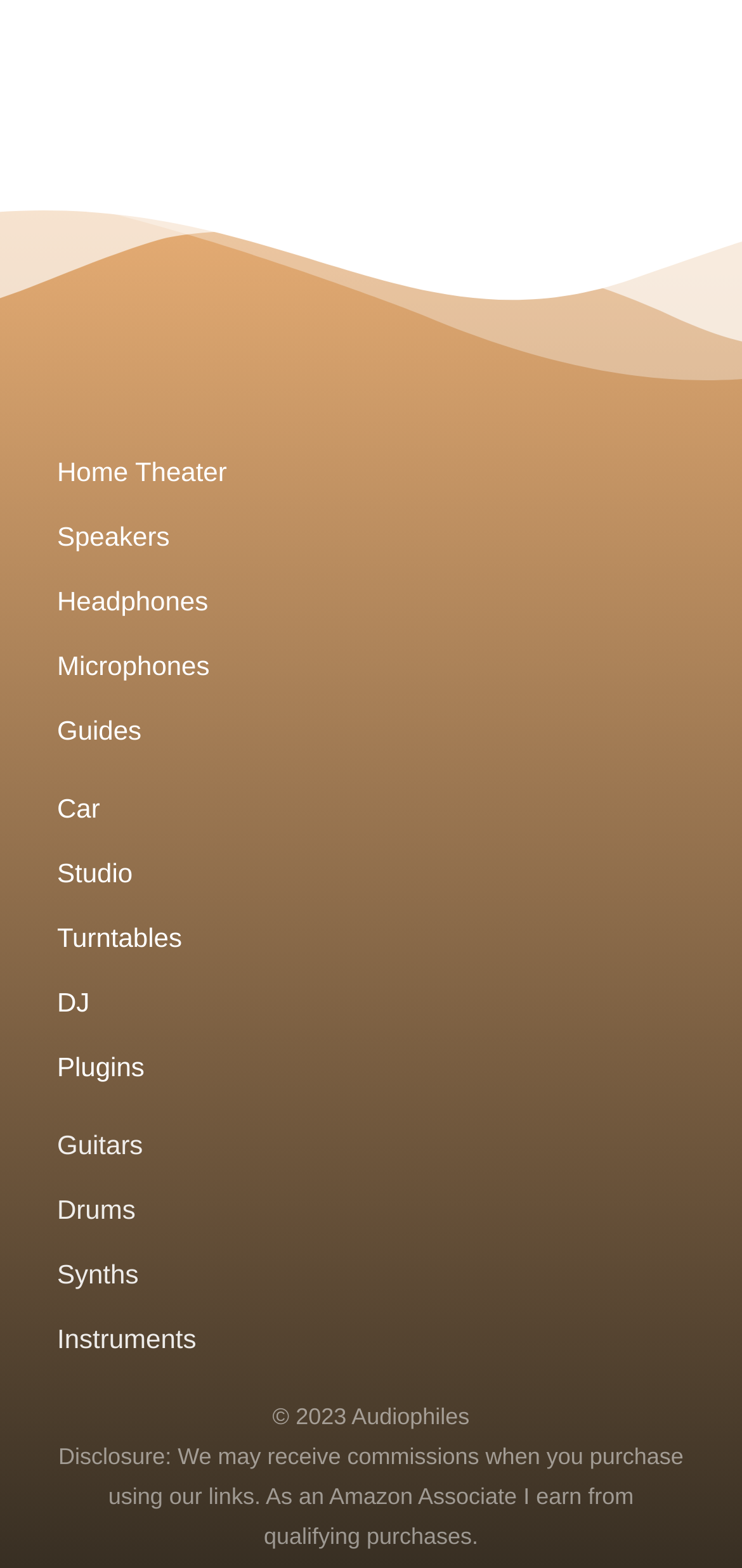What is the purpose of the links on the webpage?
Please give a well-detailed answer to the question.

I analyzed the links on the webpage and found that they are categorized by product types, such as 'Home Theater', 'Speakers', 'Headphones', etc. This suggests that the purpose of the links is to navigate to specific product categories.